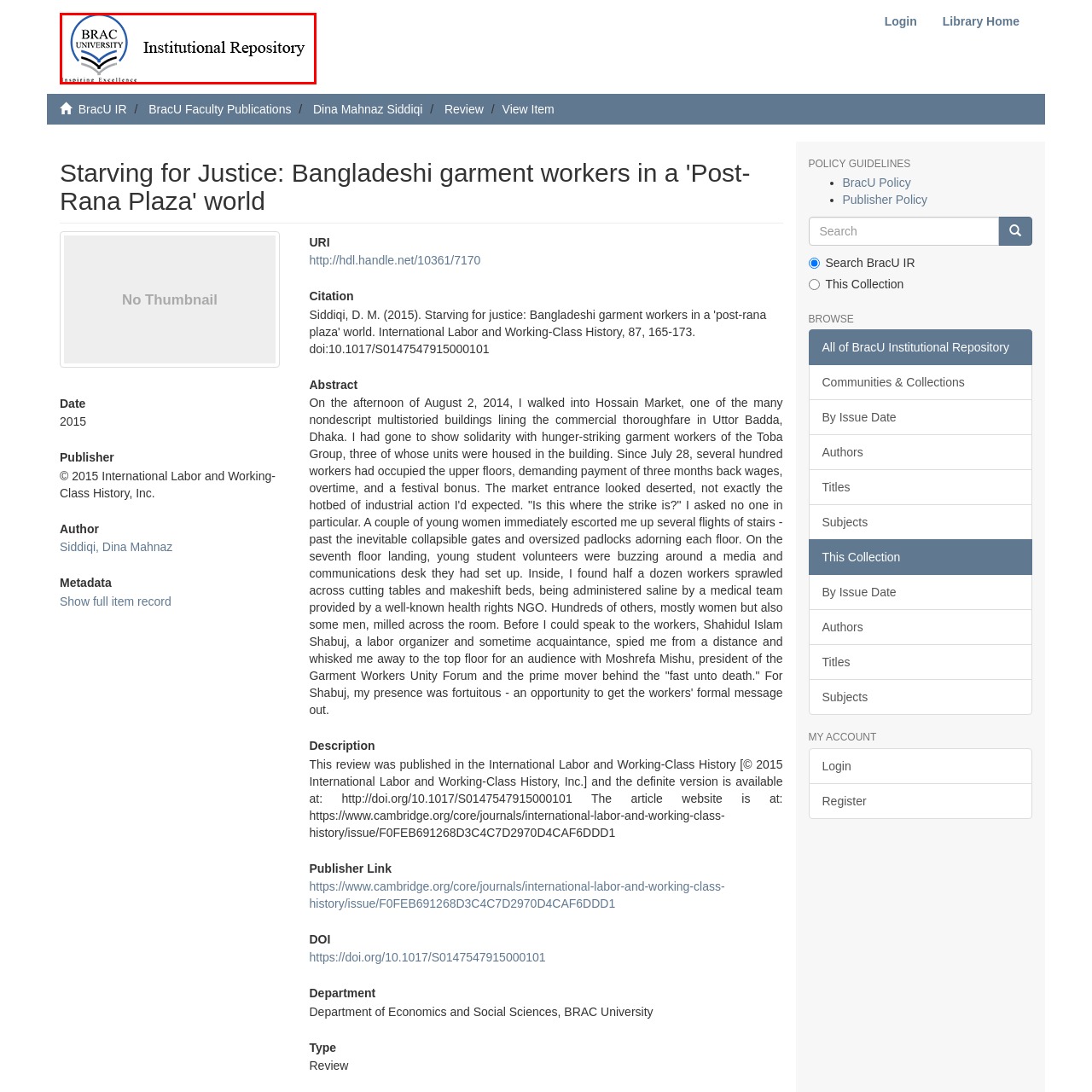Elaborate on the details of the image that is highlighted by the red boundary.

The image features the logo of BRAC University, prominently displaying the university's name at the top in bold letters, accompanied by an open book symbol that signifies knowledge and scholarship. Below the logo, the phrase "Institutional Repository" is presented, indicating the platform's purpose as a digital archive for academic and research materials associated with BRAC University. Additionally, the slogan "Inspiring Excellence" is displayed beneath the main text, reinforcing the university's commitment to quality education and impactful contributions to society. This visual representation encapsulates the university's mission to facilitate access to scholarly resources and promote academic excellence among its students and researchers.